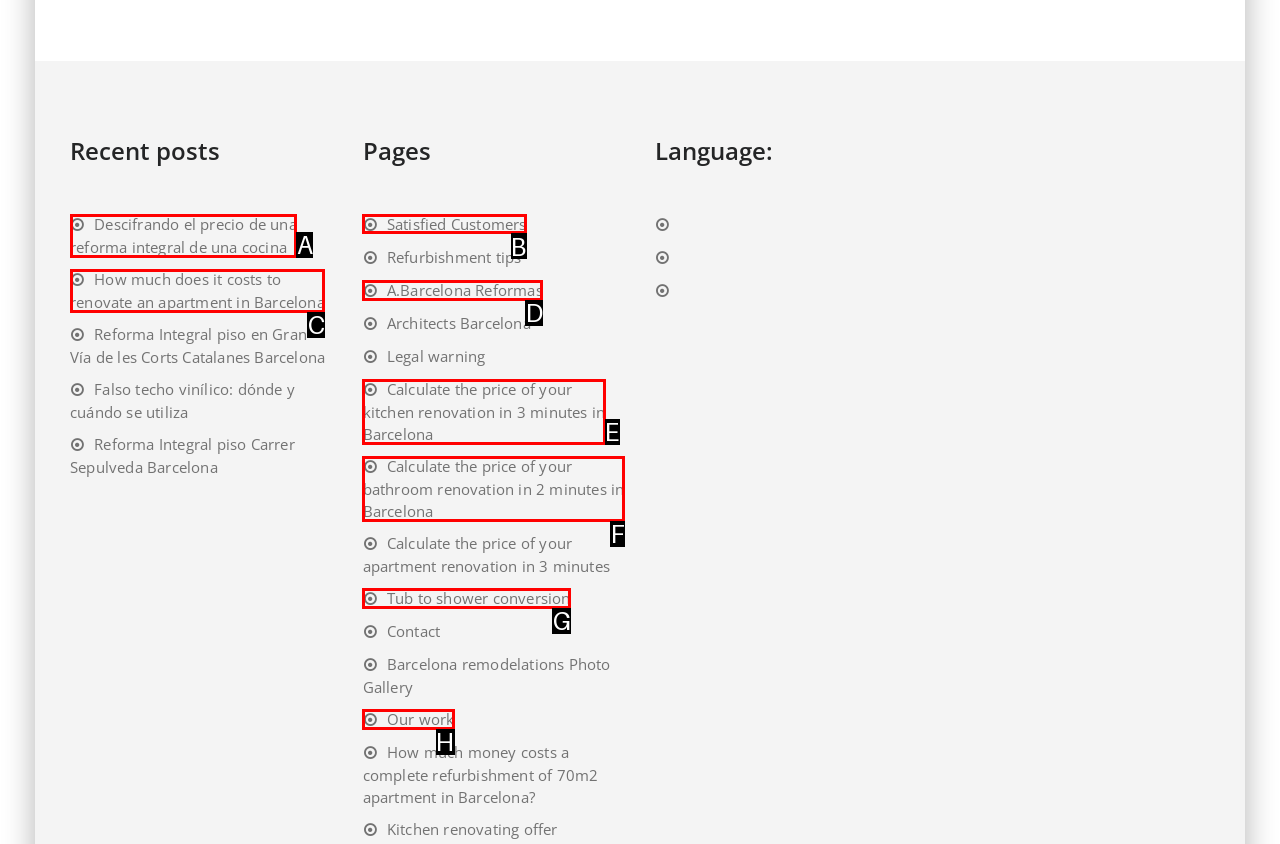Select the letter of the element you need to click to complete this task: Check satisfied customers
Answer using the letter from the specified choices.

B